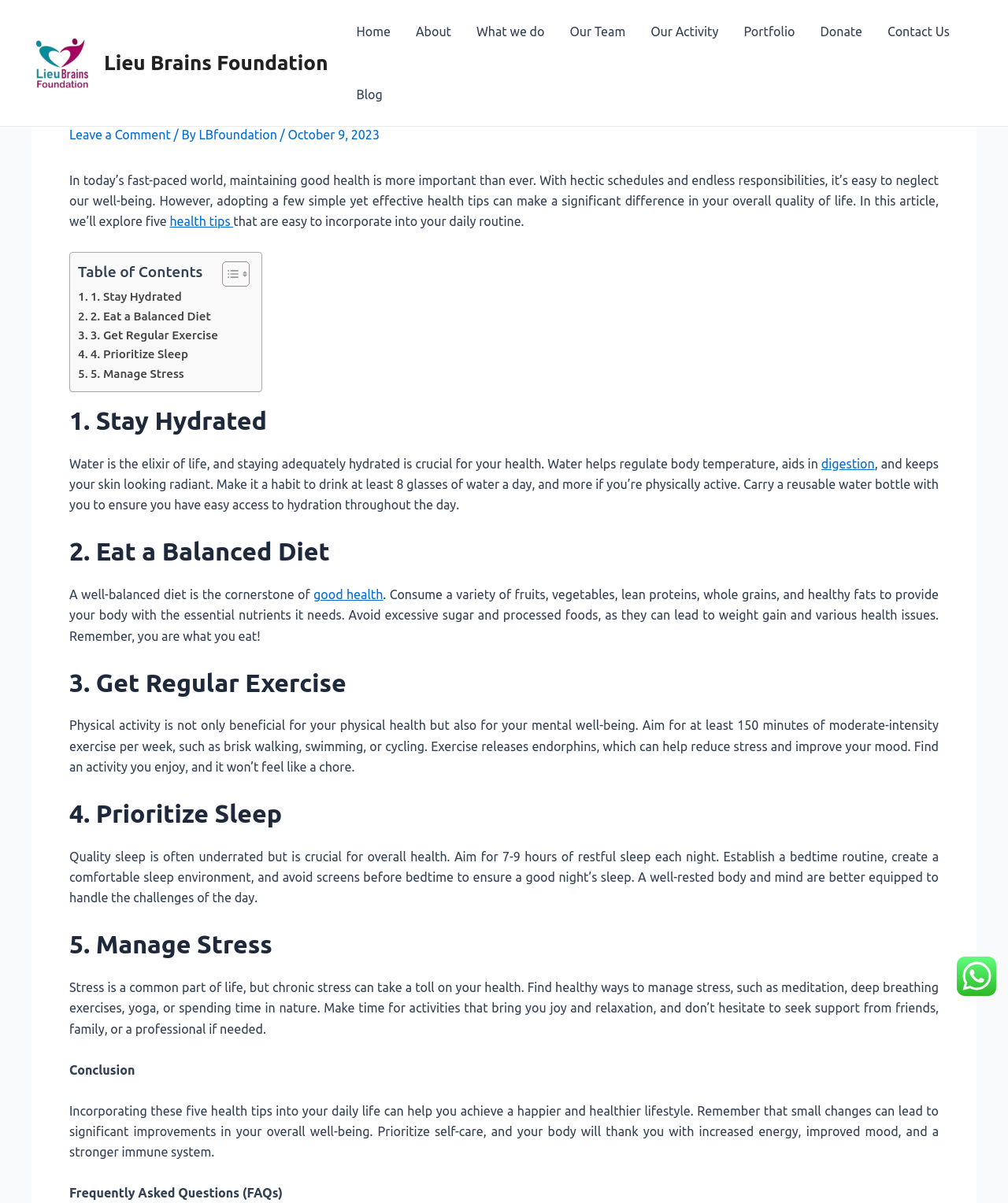Determine the bounding box coordinates for the UI element matching this description: "alt="Lieu Brains Foundation"".

[0.031, 0.045, 0.091, 0.057]